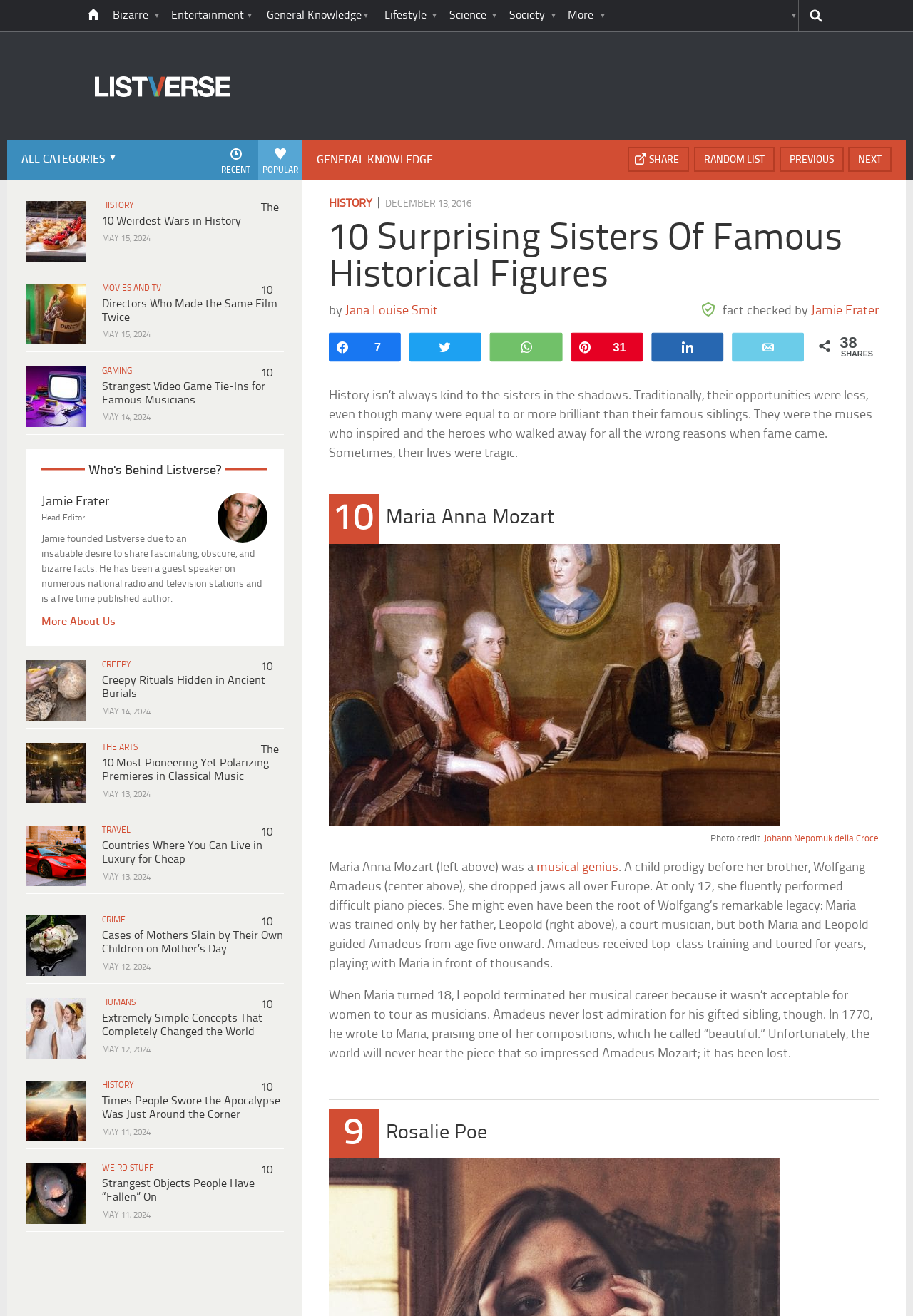Could you identify the text that serves as the heading for this webpage?

10 Surprising Sisters Of Famous Historical Figures